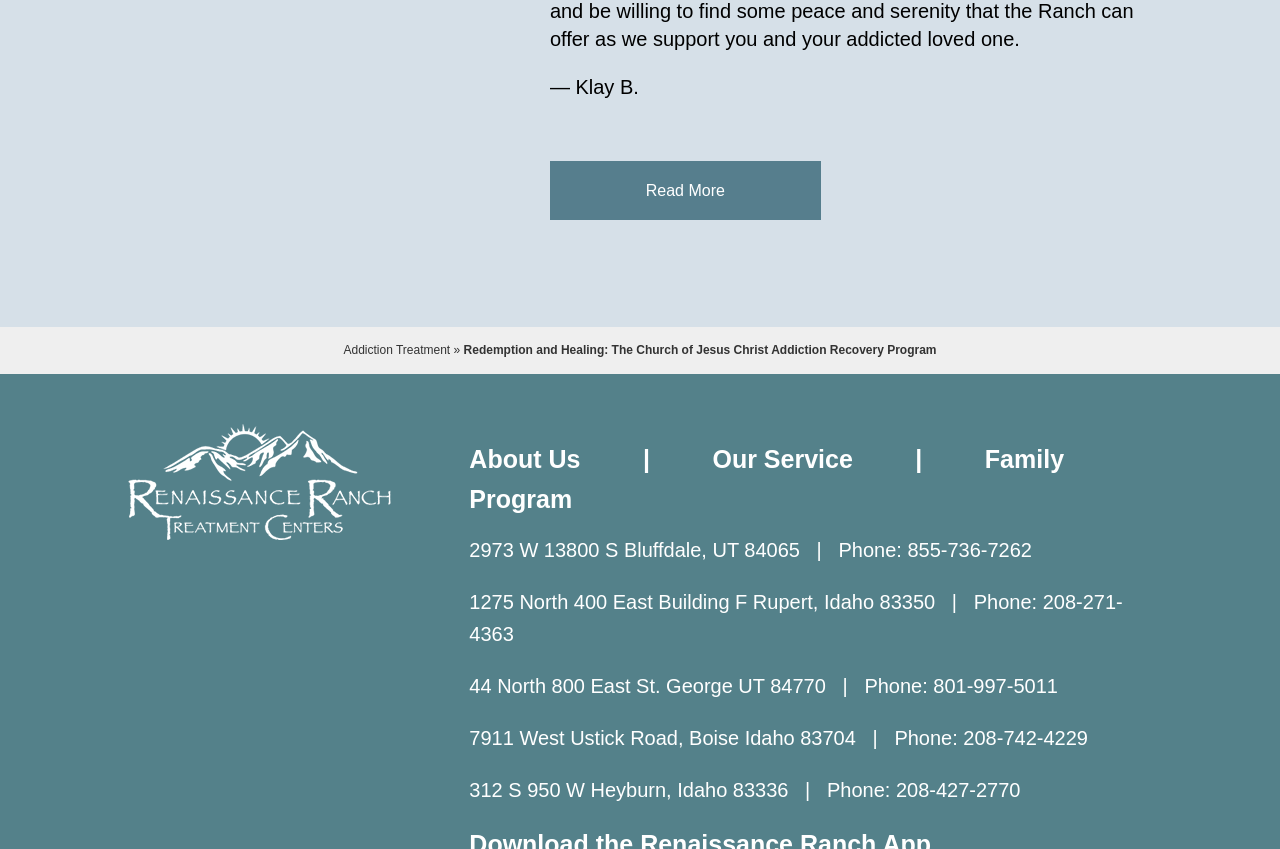Determine the bounding box coordinates of the section I need to click to execute the following instruction: "Visit Addiction Treatment". Provide the coordinates as four float numbers between 0 and 1, i.e., [left, top, right, bottom].

[0.268, 0.404, 0.352, 0.42]